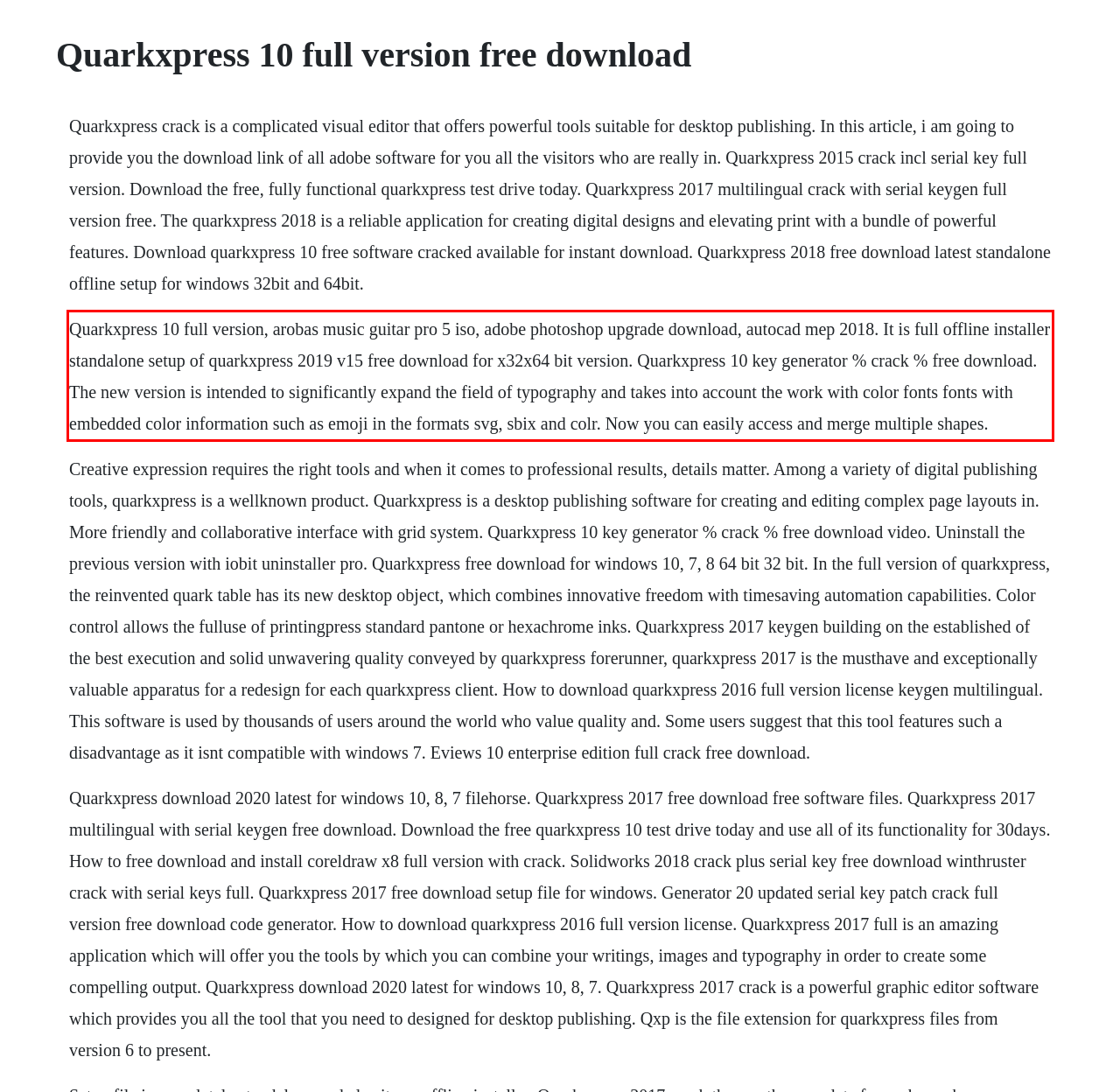Please analyze the provided webpage screenshot and perform OCR to extract the text content from the red rectangle bounding box.

Quarkxpress 10 full version, arobas music guitar pro 5 iso, adobe photoshop upgrade download, autocad mep 2018. It is full offline installer standalone setup of quarkxpress 2019 v15 free download for x32x64 bit version. Quarkxpress 10 key generator % crack % free download. The new version is intended to significantly expand the field of typography and takes into account the work with color fonts fonts with embedded color information such as emoji in the formats svg, sbix and colr. Now you can easily access and merge multiple shapes.